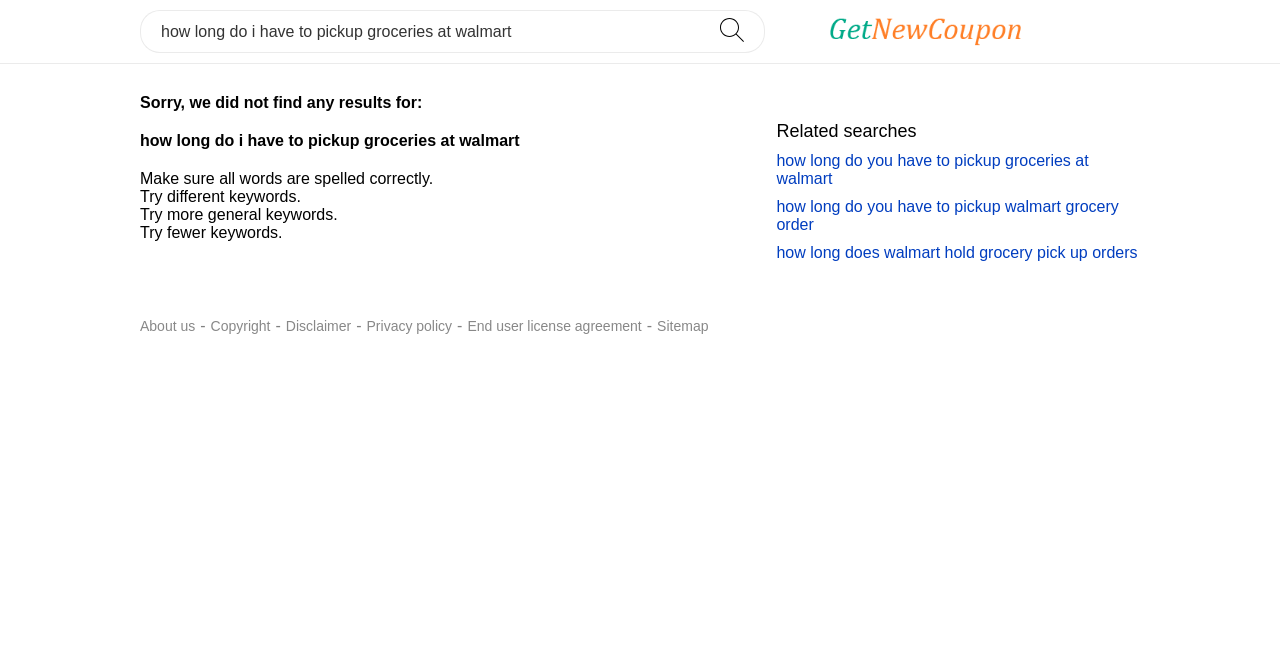What happens when the search button is clicked?
Answer the question with a thorough and detailed explanation.

The search button is located next to the textbox, and when clicked, it is likely to trigger a search query based on the input keywords. The webpage will then display the search results, which may include coupon codes and deals.